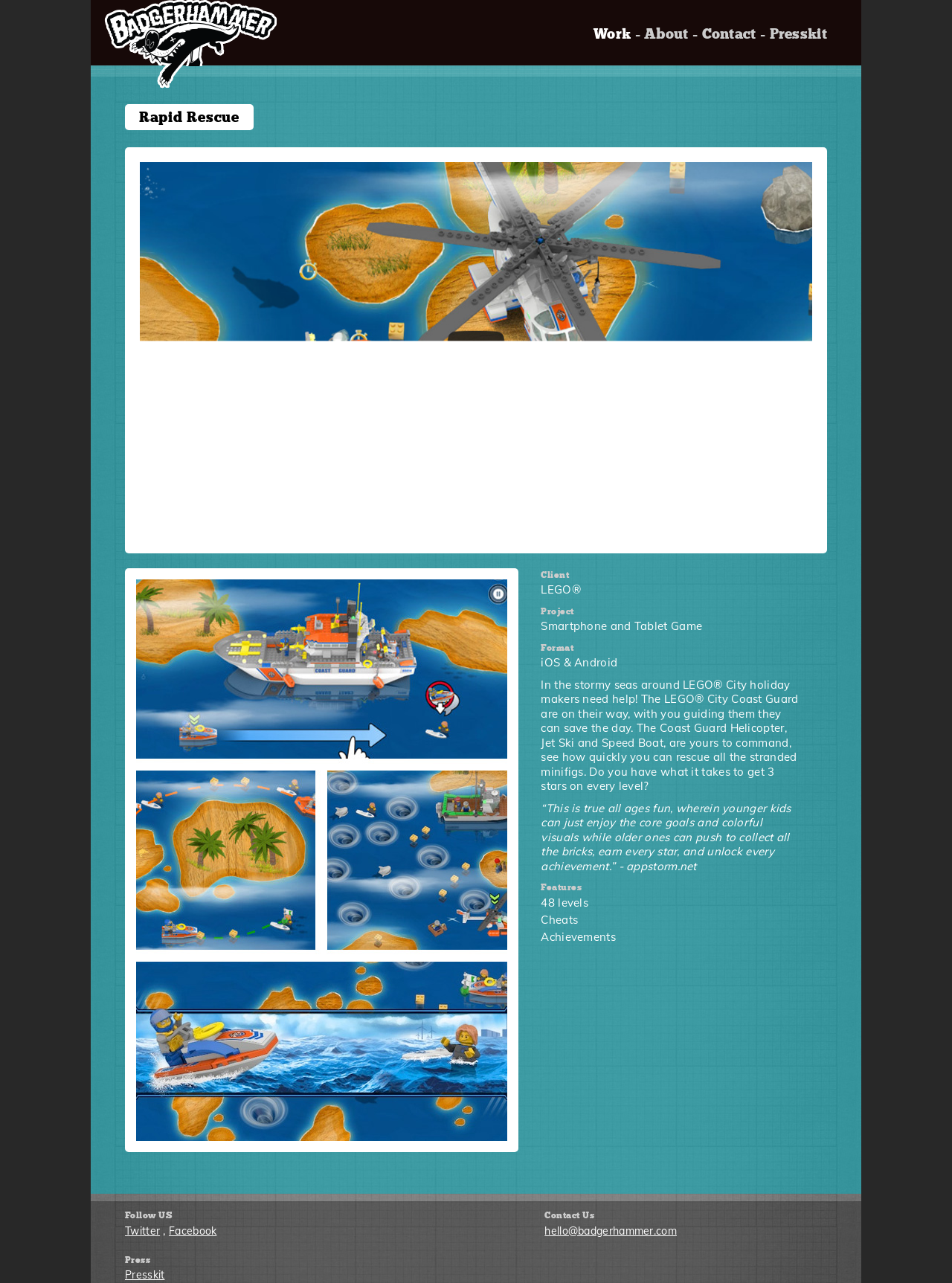Specify the bounding box coordinates for the region that must be clicked to perform the given instruction: "Click on the 'Presskit' link".

[0.808, 0.021, 0.869, 0.033]